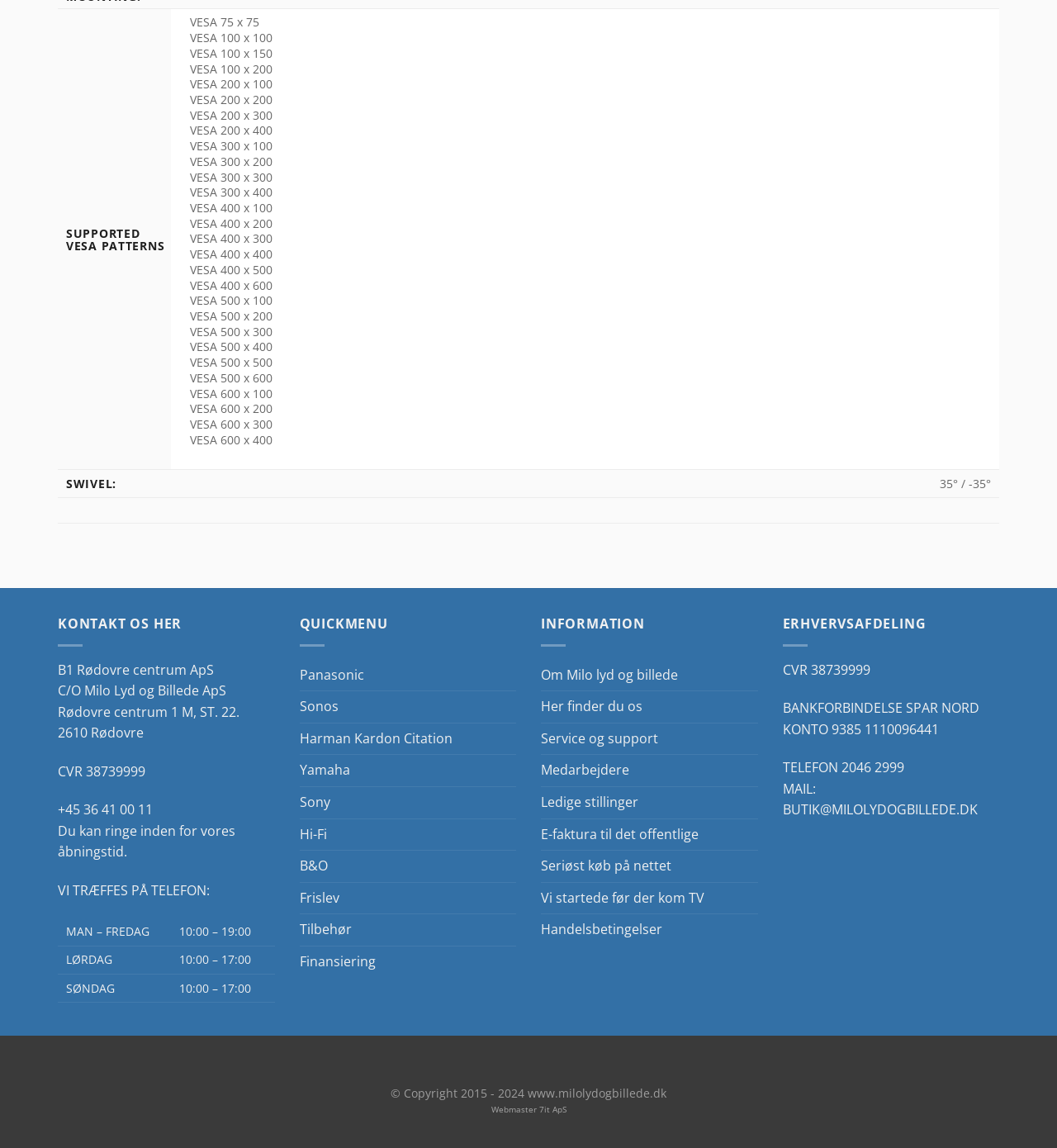What is the phone number for contacting the company?
Answer briefly with a single word or phrase based on the image.

+45 36 41 00 11